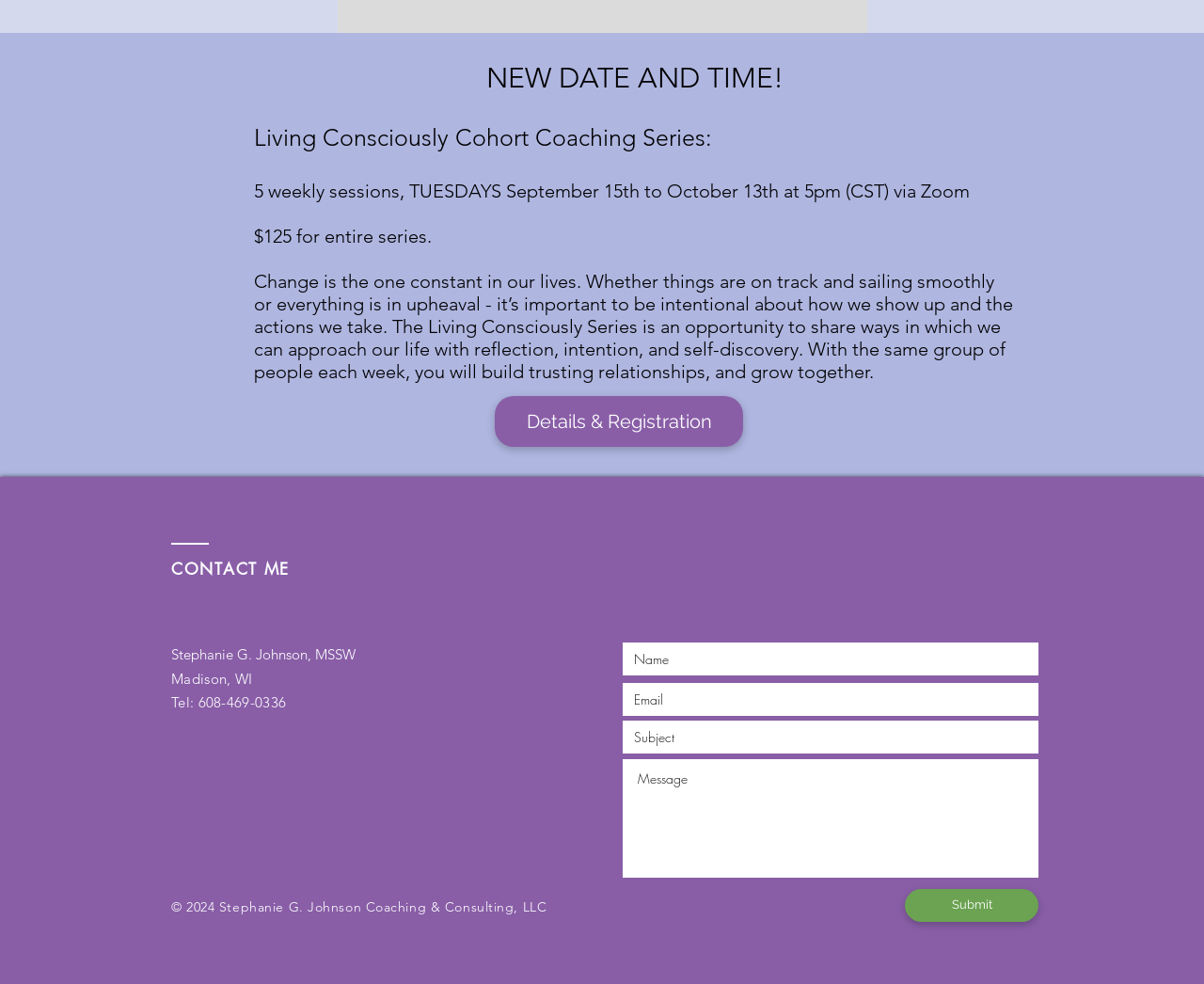What is the purpose of the coaching series?
Answer the question with as much detail as you can, using the image as a reference.

The purpose of the coaching series is mentioned in the StaticText element with the text 'Change is the one constant in our lives... With the same group of people each week, you will build trusting relationships, and grow together.' at coordinates [0.211, 0.274, 0.841, 0.389]. The text suggests that the coaching series is an opportunity for self-discovery and intentional living.